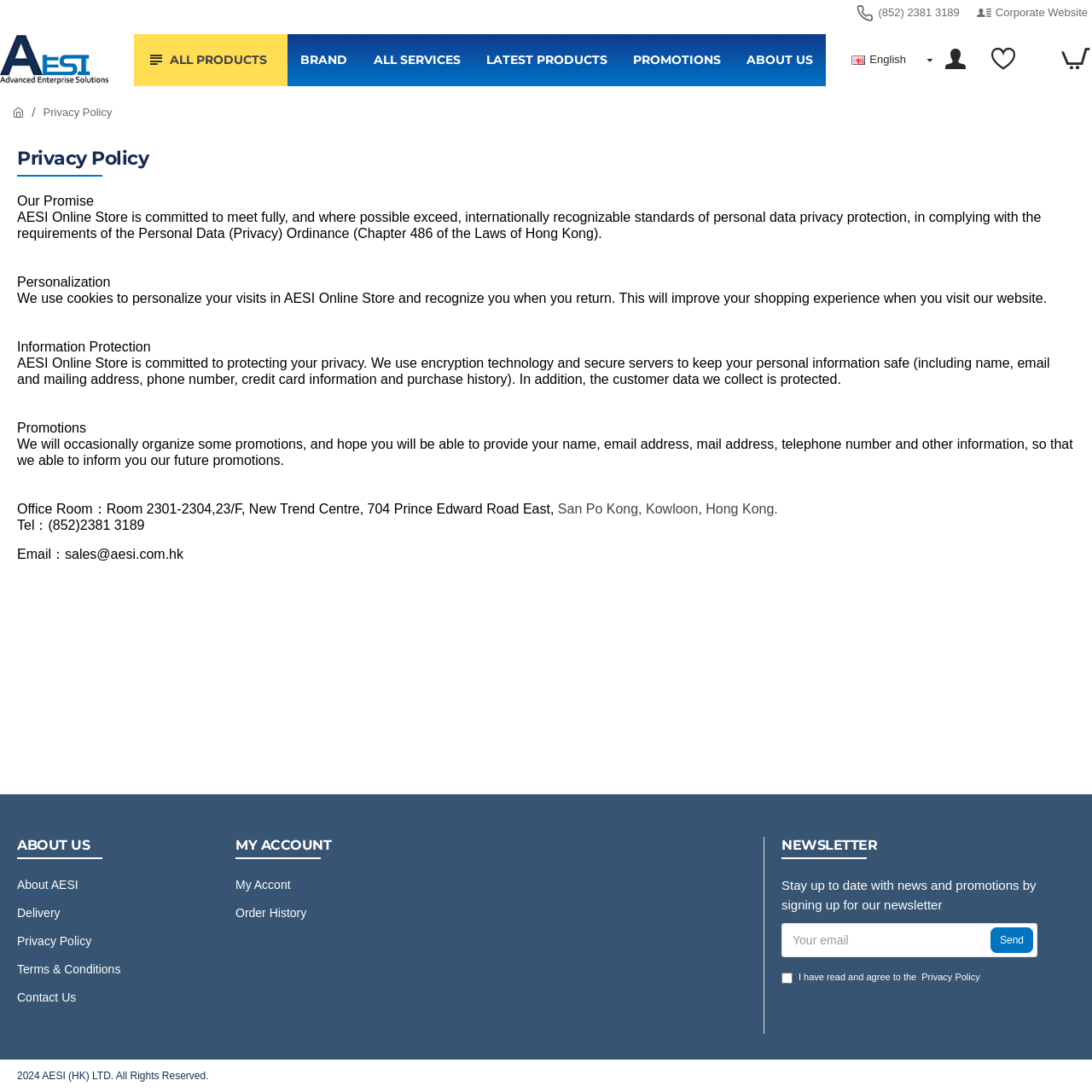What is the purpose of the website?
From the screenshot, provide a brief answer in one word or phrase.

E-commerce